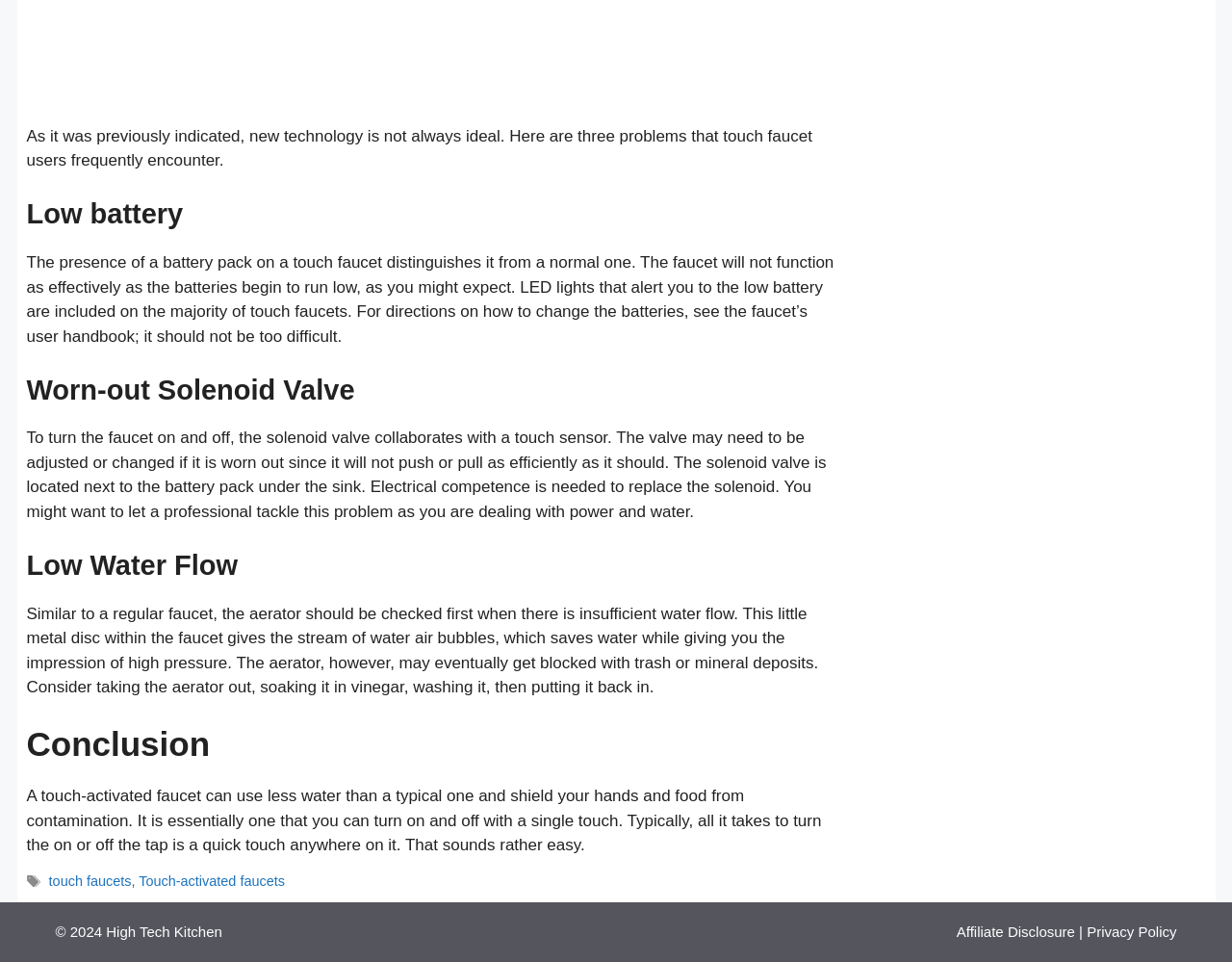Please provide the bounding box coordinate of the region that matches the element description: Privacy Policy. Coordinates should be in the format (top-left x, top-left y, bottom-right x, bottom-right y) and all values should be between 0 and 1.

[0.882, 0.96, 0.955, 0.977]